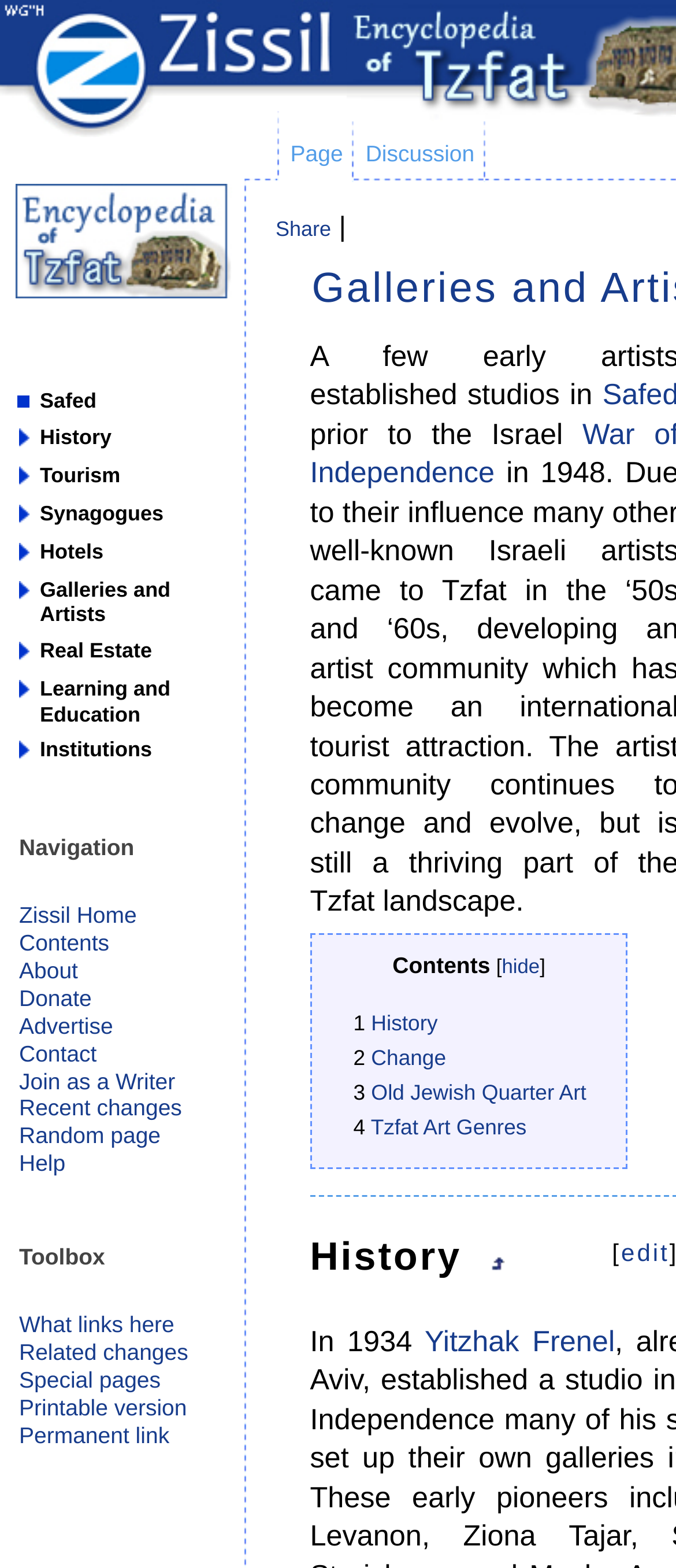Please analyze the image and provide a thorough answer to the question:
What is the first link in the navigation section?

I looked at the navigation section, which is indicated by the heading 'Navigation'. The first link in this section is 'Zissil Home'.